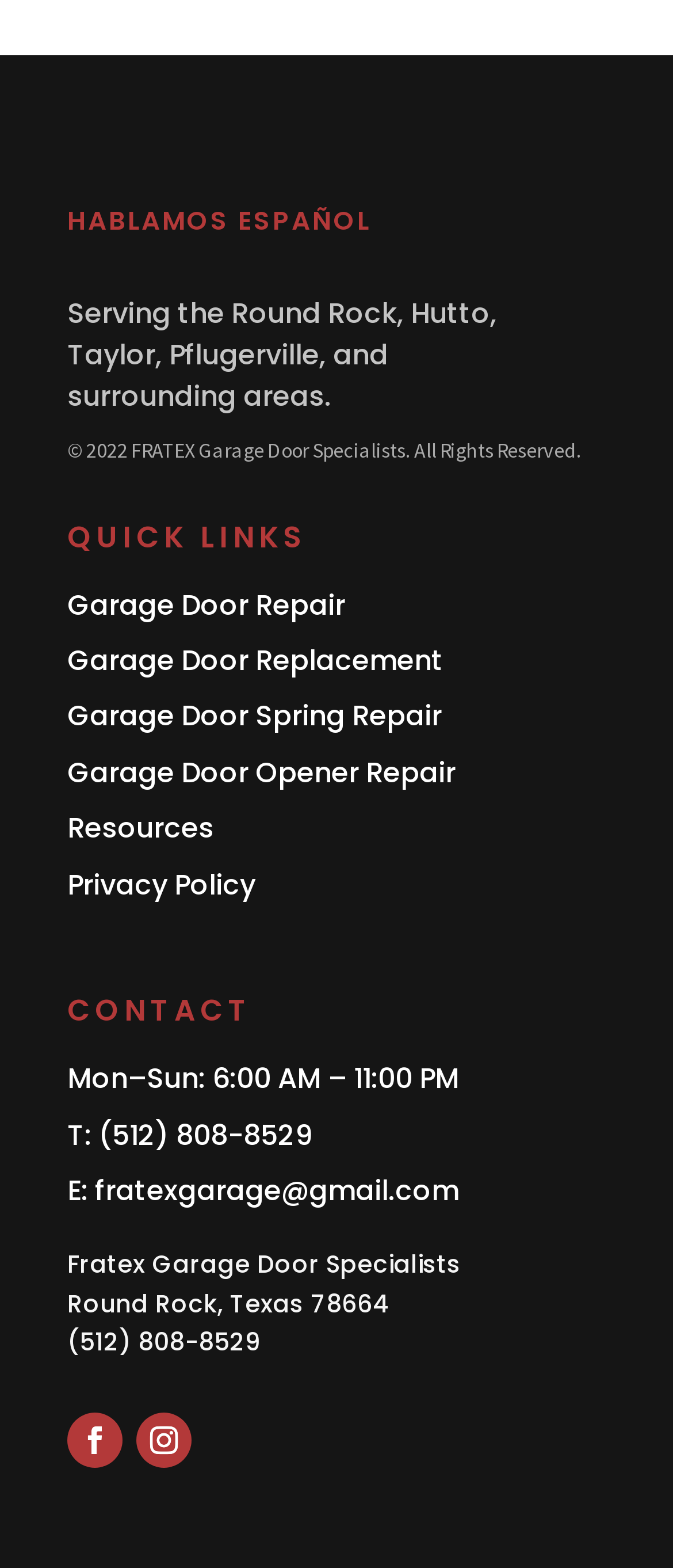Locate the bounding box coordinates of the clickable region necessary to complete the following instruction: "Click on Facebook". Provide the coordinates in the format of four float numbers between 0 and 1, i.e., [left, top, right, bottom].

[0.1, 0.901, 0.182, 0.937]